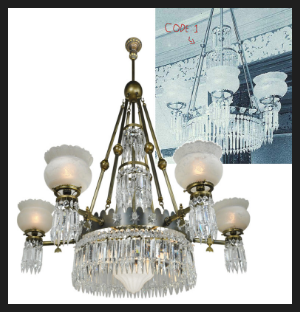How many curved arms does the chandelier have? Based on the screenshot, please respond with a single word or phrase.

six